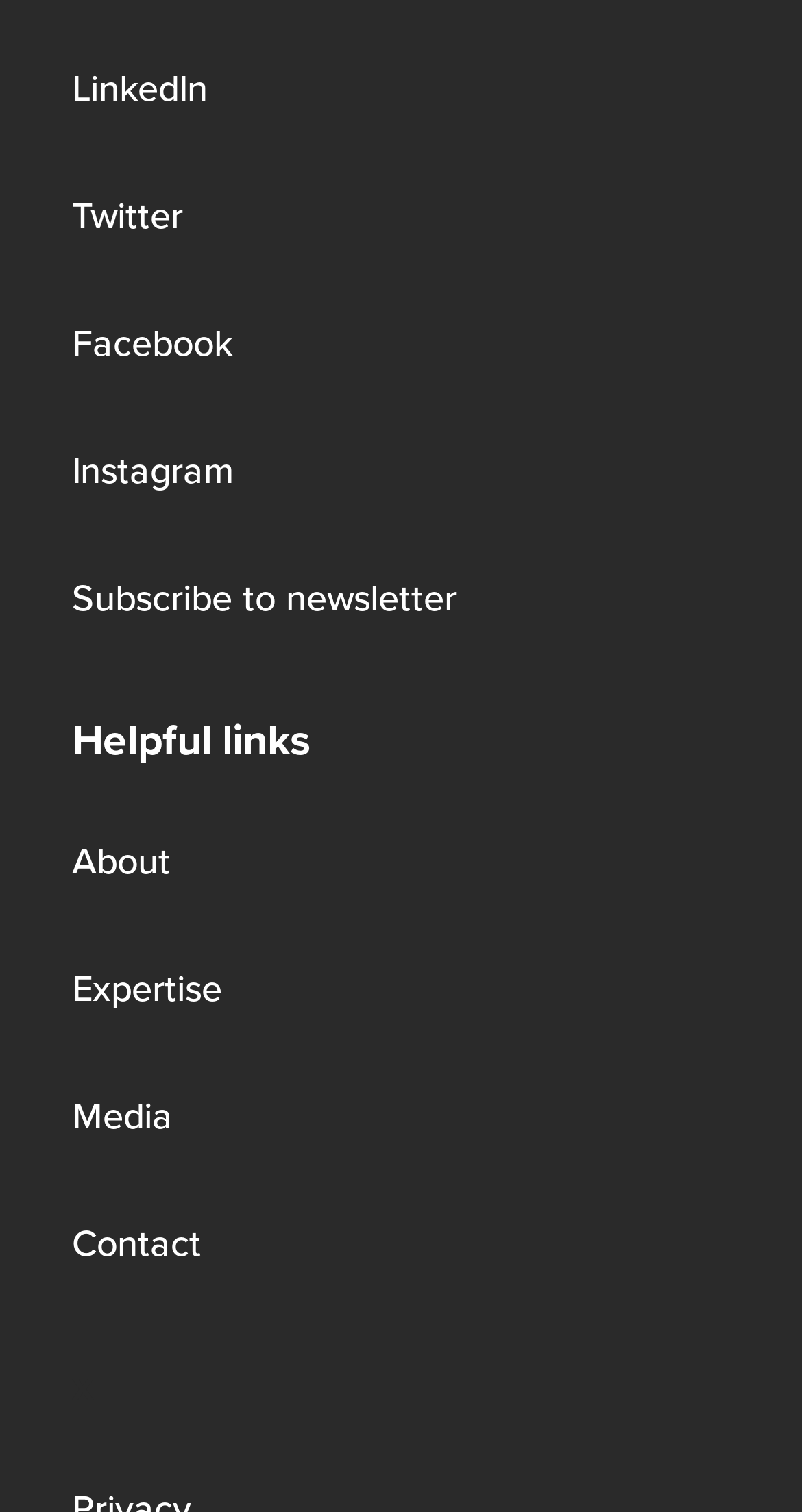Please specify the bounding box coordinates of the clickable region to carry out the following instruction: "Subscribe to newsletter". The coordinates should be four float numbers between 0 and 1, in the format [left, top, right, bottom].

[0.09, 0.377, 0.569, 0.413]